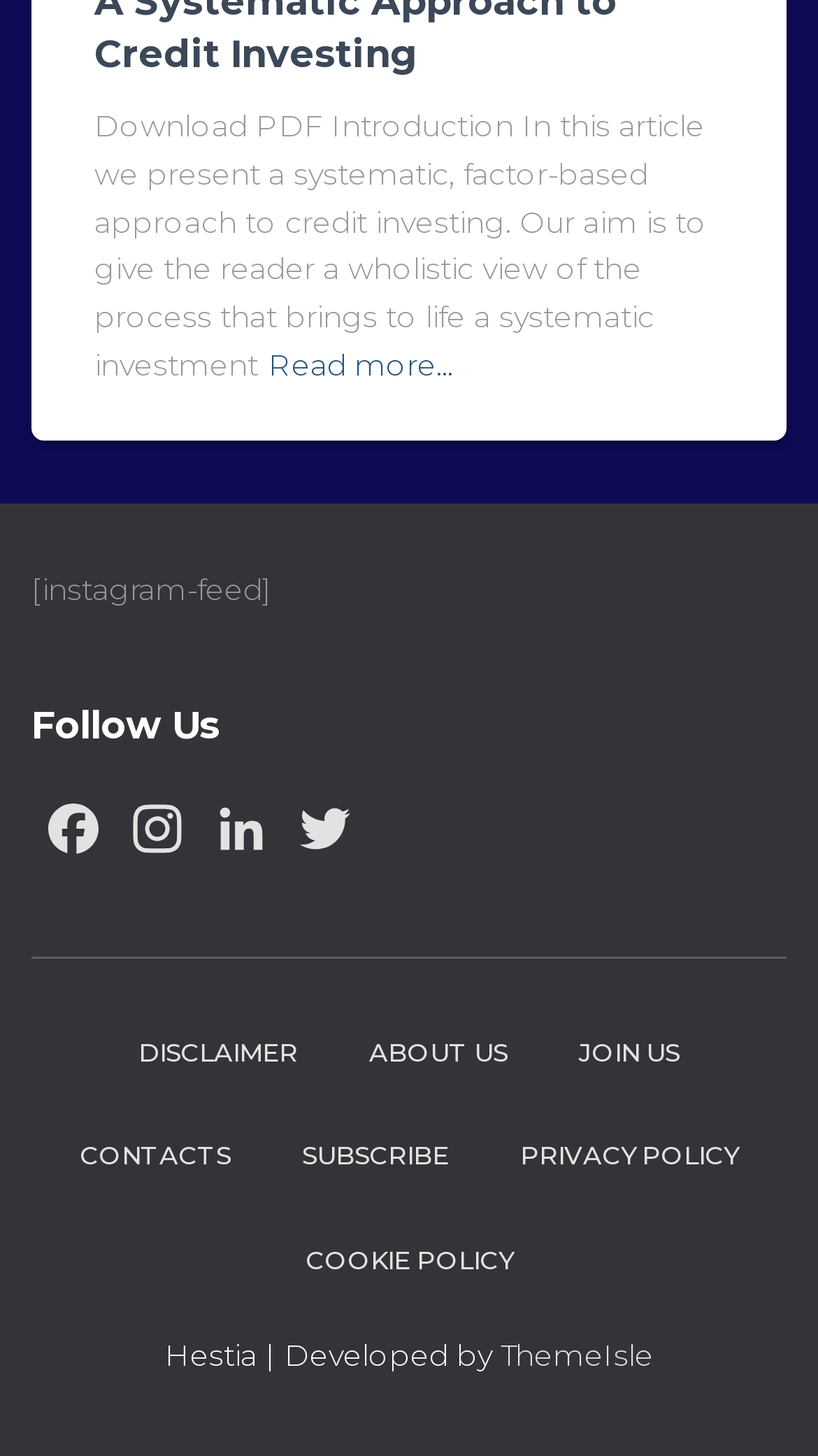Bounding box coordinates are specified in the format (top-left x, top-left y, bottom-right x, bottom-right y). All values are floating point numbers bounded between 0 and 1. Please provide the bounding box coordinate of the region this sentence describes: ThemeIsle

[0.612, 0.918, 0.799, 0.944]